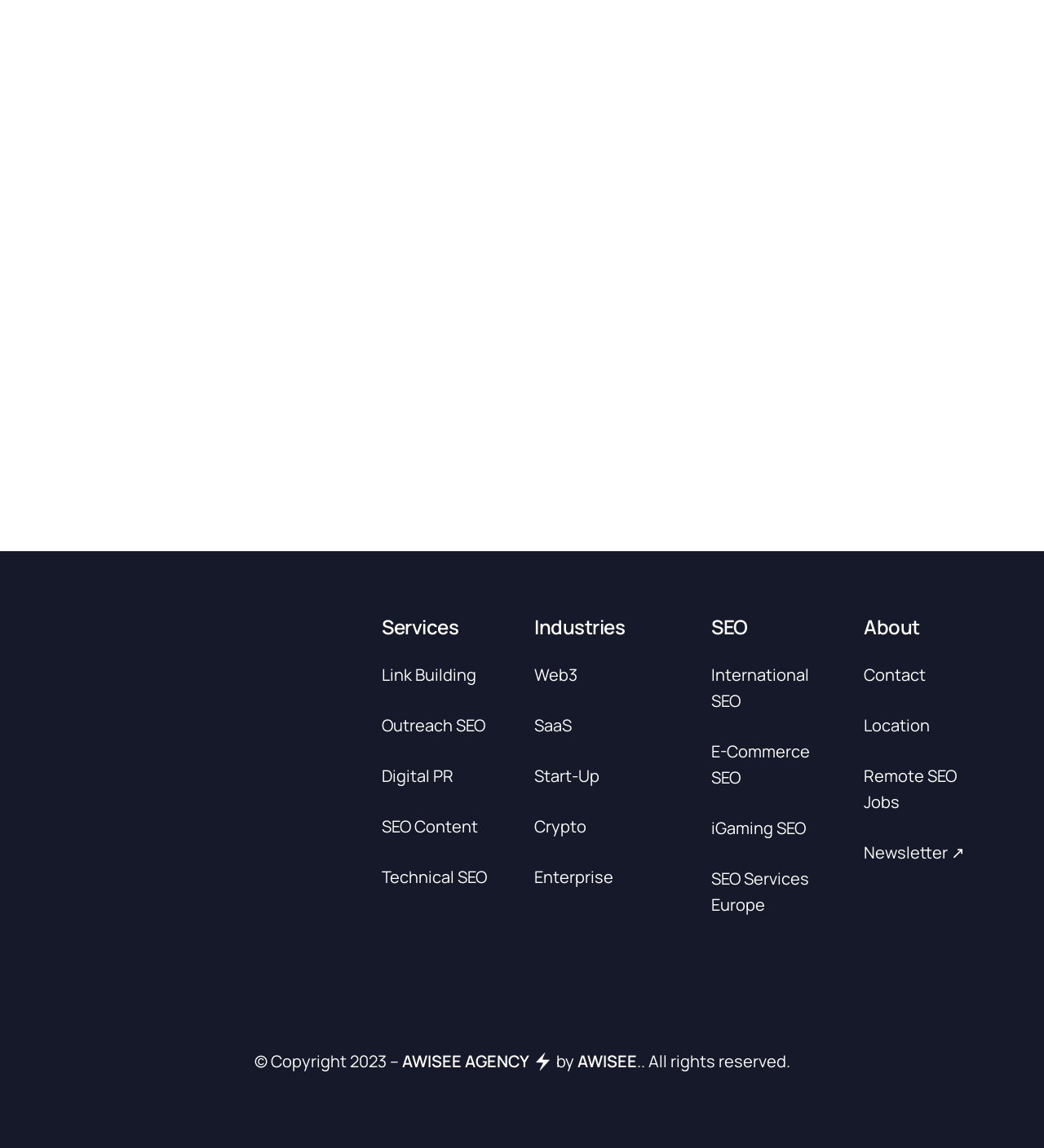Provide a short answer to the following question with just one word or phrase: What is the company name?

AWISEE AGENCY